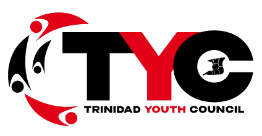What is the mission of the Trinidad Youth Council?
Examine the webpage screenshot and provide an in-depth answer to the question.

The logo of the Trinidad Youth Council represents the council's mission to advocate for the interests of young people in Trinidad and Tobago, reflecting its commitment to empowering the youth community through various initiatives and programs.